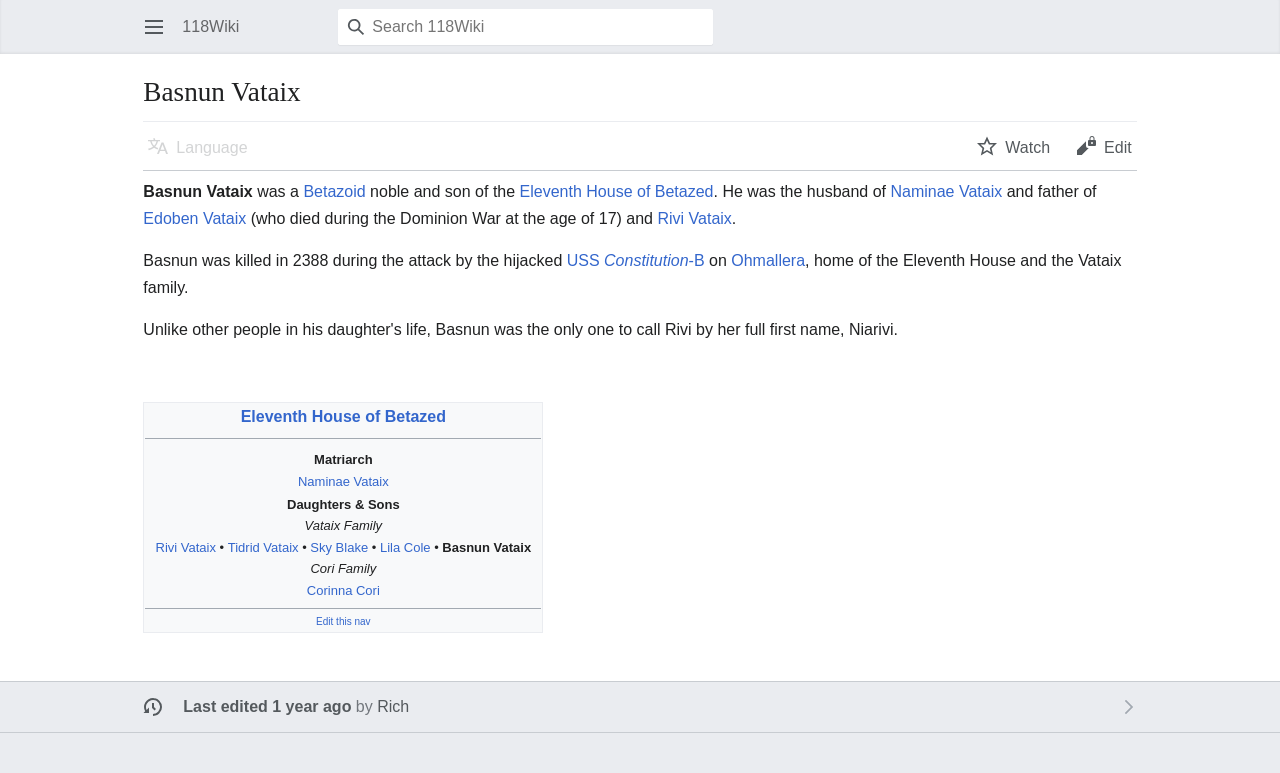Please find the bounding box coordinates of the element that must be clicked to perform the given instruction: "Learn about Eleventh House of Betazed". The coordinates should be four float numbers from 0 to 1, i.e., [left, top, right, bottom].

[0.406, 0.237, 0.557, 0.259]